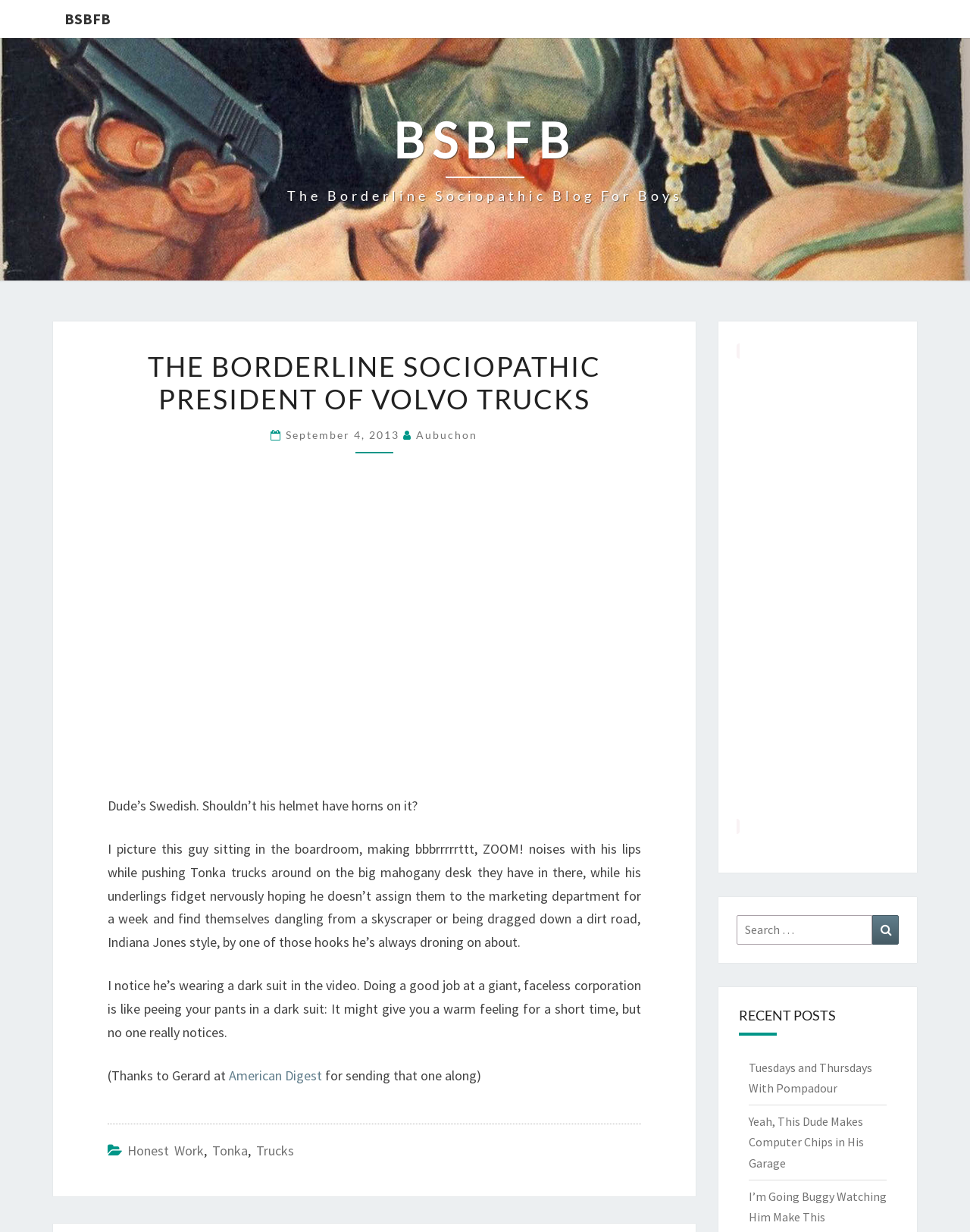Can you find the bounding box coordinates for the element that needs to be clicked to execute this instruction: "Click the link to American Digest"? The coordinates should be given as four float numbers between 0 and 1, i.e., [left, top, right, bottom].

[0.236, 0.866, 0.332, 0.88]